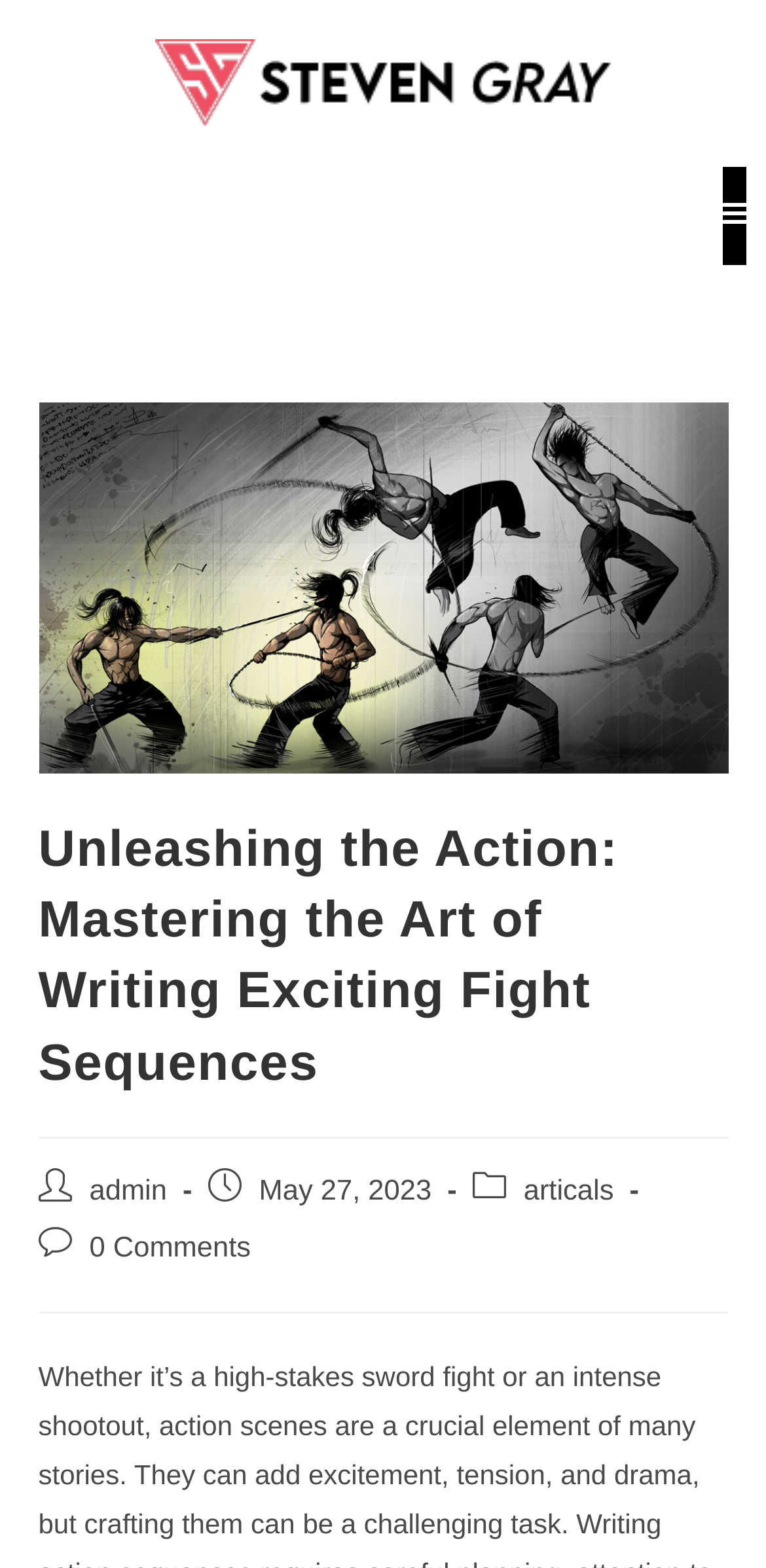Extract the bounding box for the UI element that matches this description: "0 Comments".

[0.117, 0.786, 0.327, 0.806]